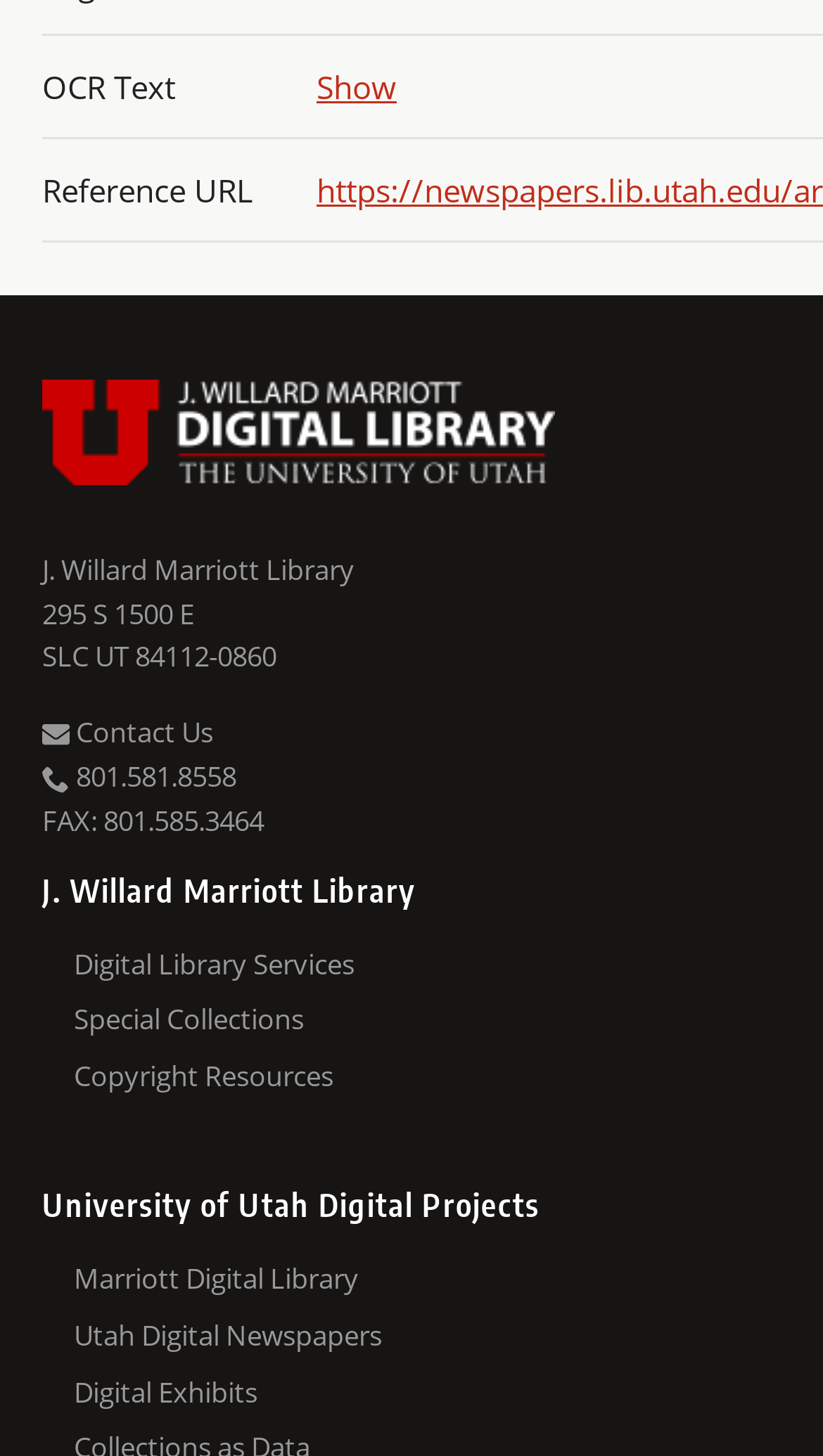Identify the bounding box for the described UI element: "Digital Library News".

[0.09, 0.616, 0.949, 0.655]